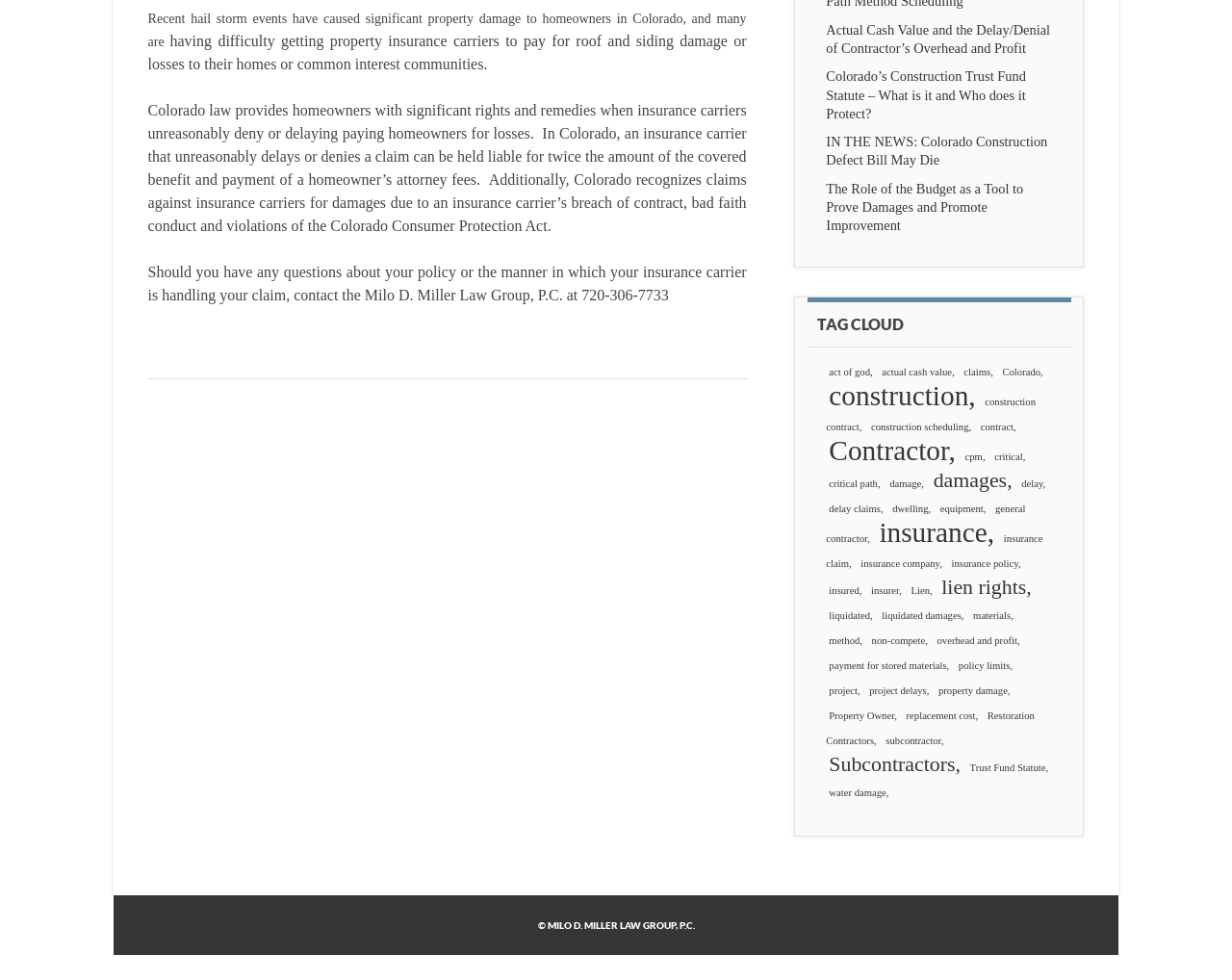Given the description of a UI element: "replacement cost", identify the bounding box coordinates of the matching element in the webpage screenshot.

[0.733, 0.722, 0.796, 0.738]